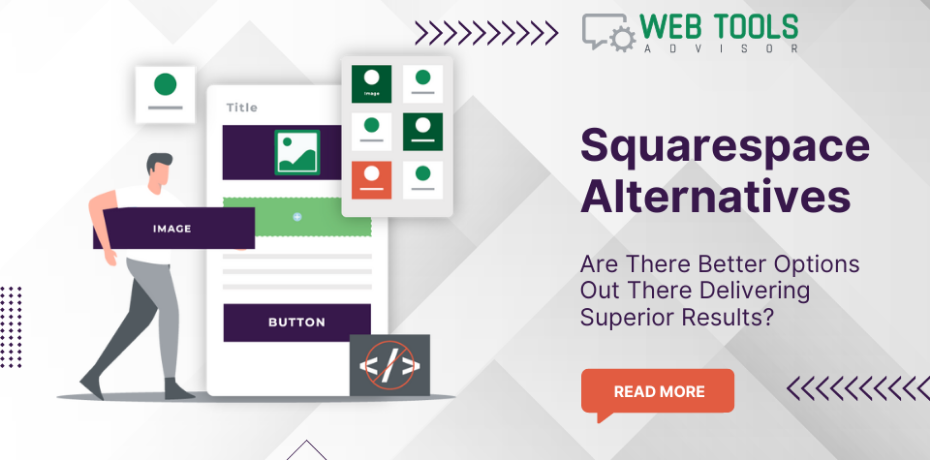What is the purpose of the 'READ MORE' button?
Based on the visual, give a brief answer using one word or a short phrase.

To encourage further engagement